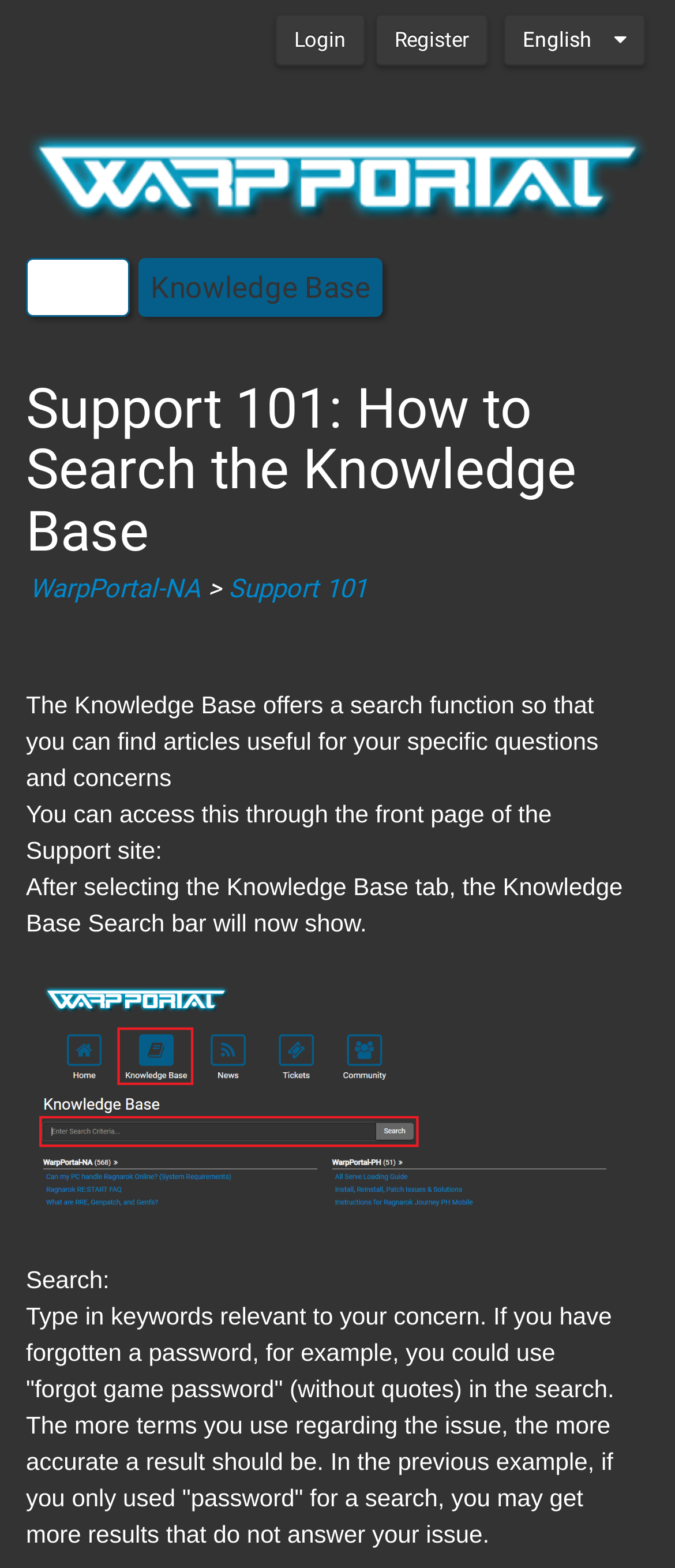Respond with a single word or phrase to the following question:
What is the effect of using more terms in the search?

More accurate results